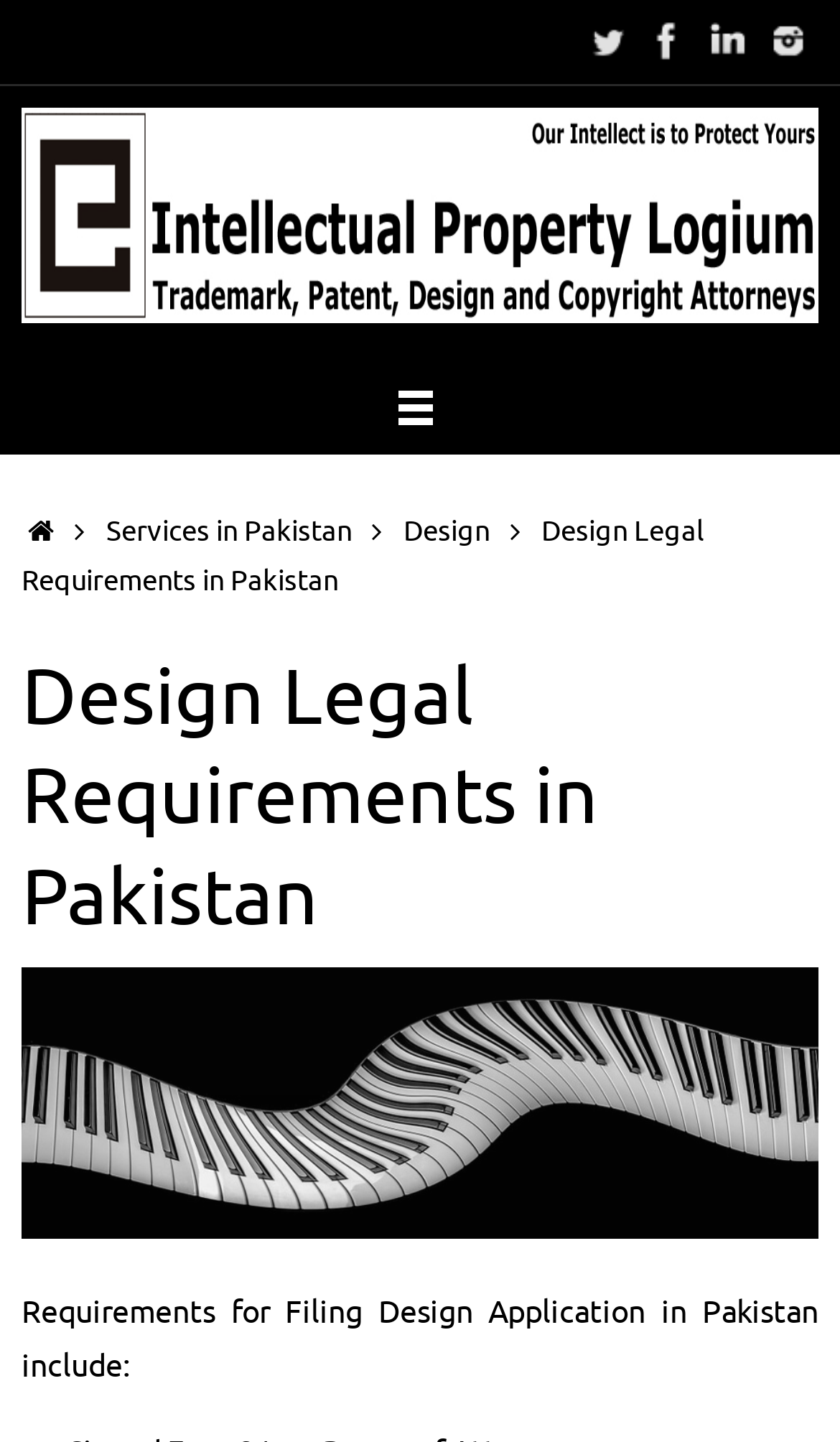Offer an extensive depiction of the webpage and its key elements.

The webpage is about "Design Legal Requirements in Pakistan" and is provided by IP Logium. At the top right corner, there are four social media links: Twitter, Facebook, LinkedIn, and Instagram, each accompanied by its respective icon. Below these links, there is a large IP Logium logo spanning across the top of the page.

On the left side of the page, there is a navigation menu with a hamburger button at the top. Below the button, there are four links: "Home", "Services in Pakistan", "Design", and a heading that repeats the title "Design Legal Requirements in Pakistan".

The main content of the page starts below the navigation menu and the title heading. It begins with a paragraph that explains the requirements for filing a design application in Pakistan.